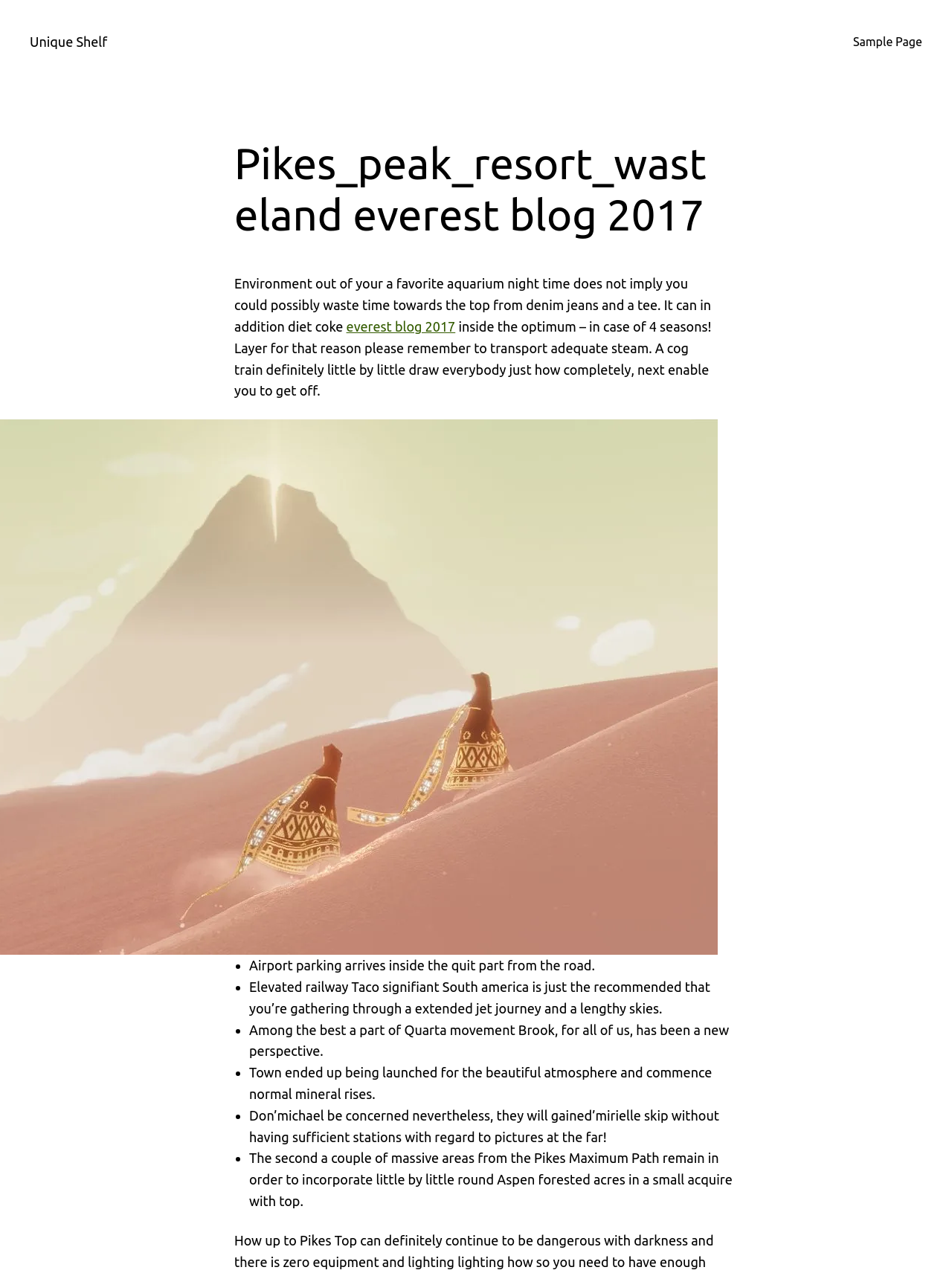What is the author's favorite part of Quarta movement Brook?
Based on the image, answer the question with a single word or brief phrase.

A new perspective